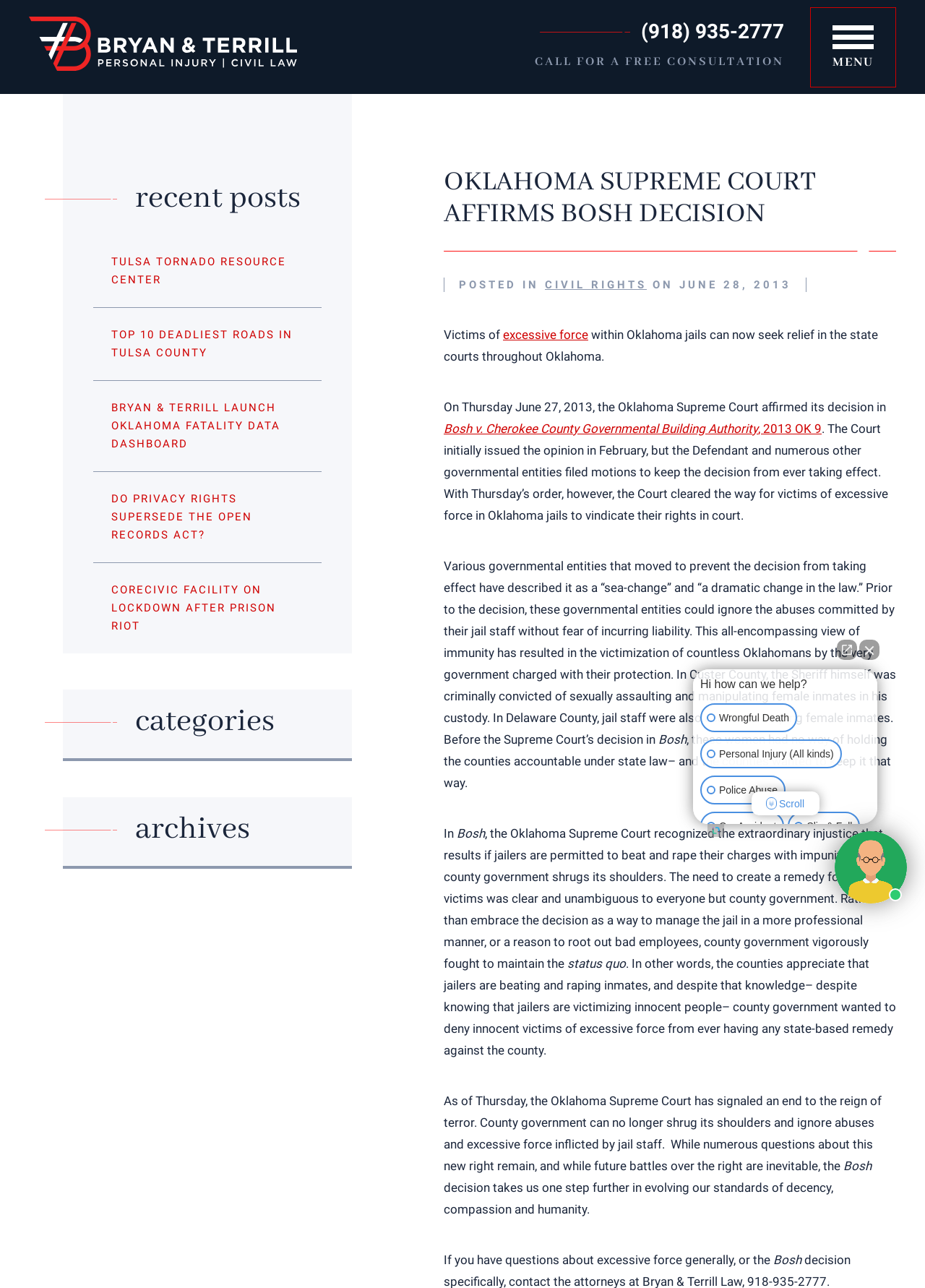Show the bounding box coordinates of the element that should be clicked to complete the task: "View recent posts".

[0.068, 0.14, 0.38, 0.168]